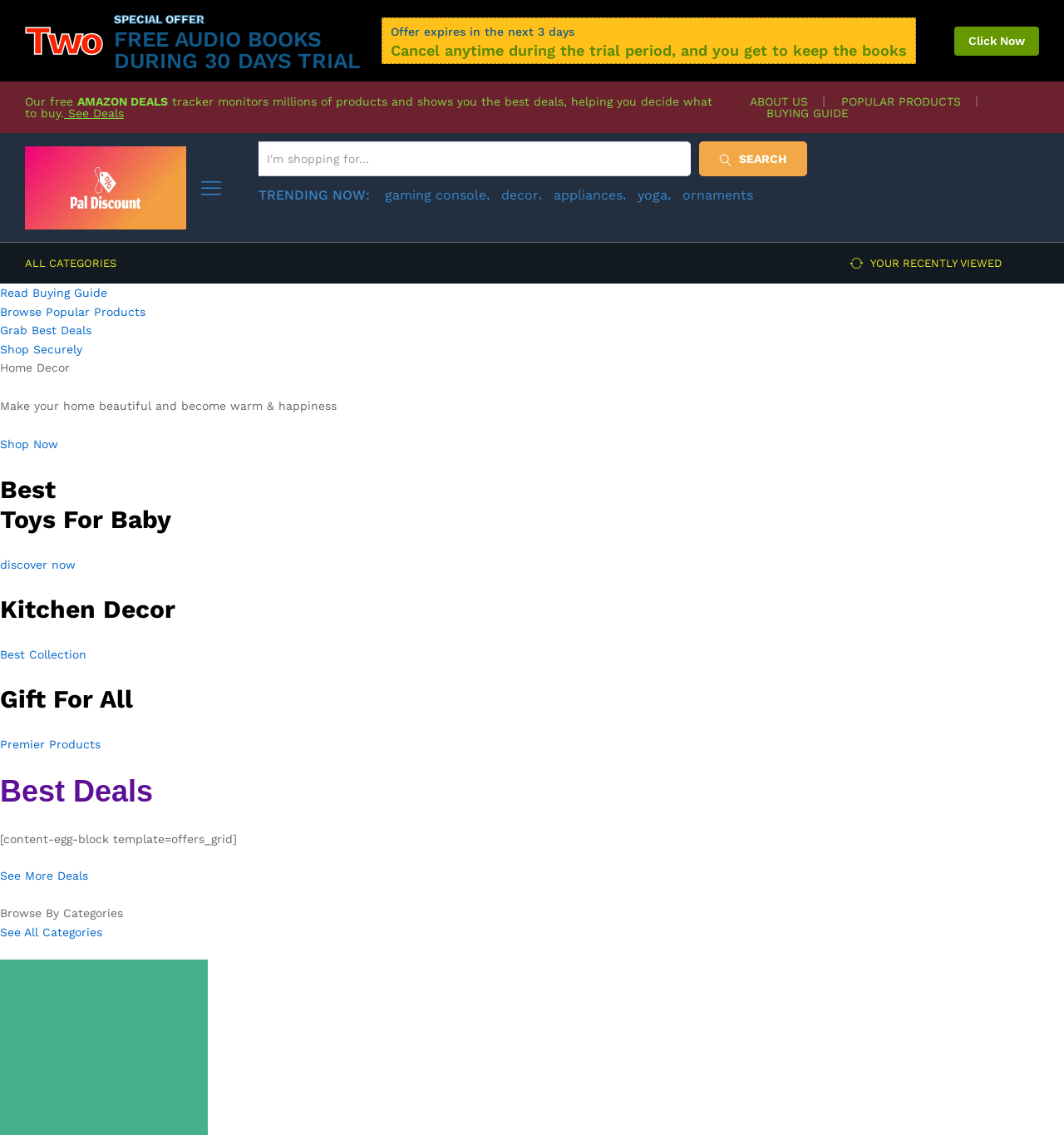Pinpoint the bounding box coordinates of the clickable area needed to execute the instruction: "Click on 'Click Now'". The coordinates should be specified as four float numbers between 0 and 1, i.e., [left, top, right, bottom].

[0.897, 0.023, 0.977, 0.049]